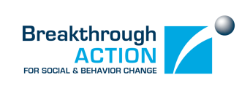Explain the image thoroughly, mentioning every notable detail.

The image features the logo of "Breakthrough ACTION," an initiative focused on social and behavior change communication. The logo prominently displays the name "Breakthrough ACTION" in bold letters, with "ACTION" highlighted in a vibrant blue. Beneath it, a tagline reads "FOR SOCIAL & BEHAVIOR CHANGE" in a contrasting light blue. The design incorporates a sleek, modern aesthetic, with a circular element at the upper right, symbolizing unity and progress. This initiative is known for addressing critical issues, such as public health communication and community engagement, particularly in the context of global health challenges like COVID-19.